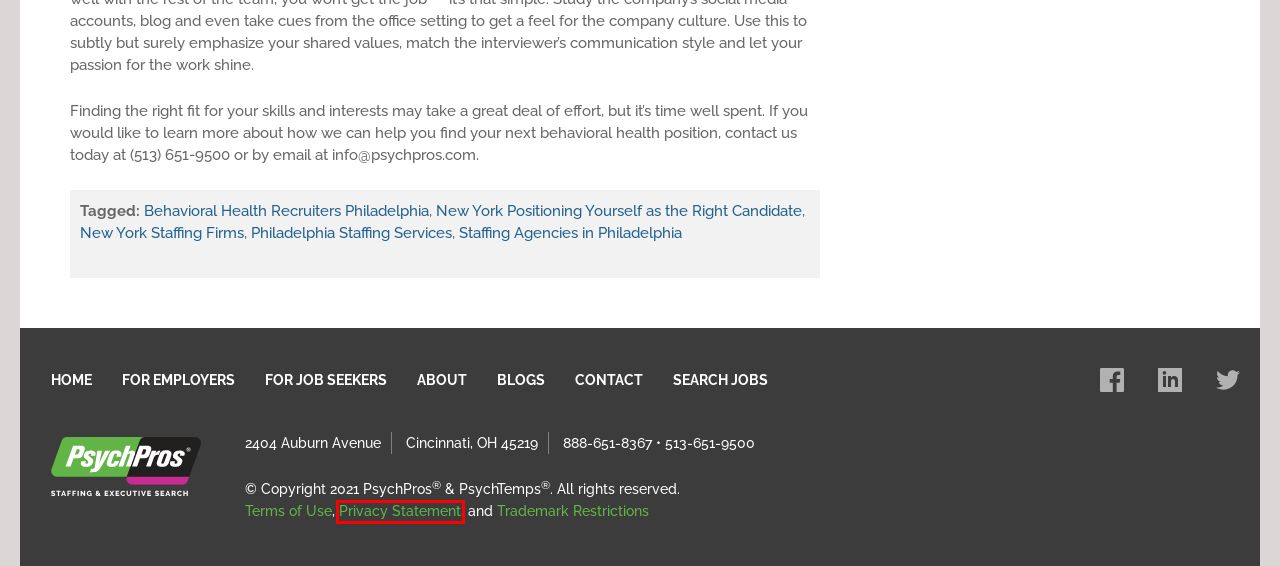You have a screenshot showing a webpage with a red bounding box highlighting an element. Choose the webpage description that best fits the new webpage after clicking the highlighted element. The descriptions are:
A. Trademark Restrictions - Psych Pros
B. Privacy Statement - Psych Pros
C. New York Staffing Firms Archives - Psych Pros
D. Philadelphia Staffing Services Archives - Psych Pros
E. PsychPros Blog - A Behavioral Health Care Recruitment Firm
F. Terms of Use - Psych Pros
G. Staffing Agencies in Philadelphia Archives - Psych Pros
H. Millions of Americans Gain Expanded Healthcare Access in 2024 - Psych Pros

B